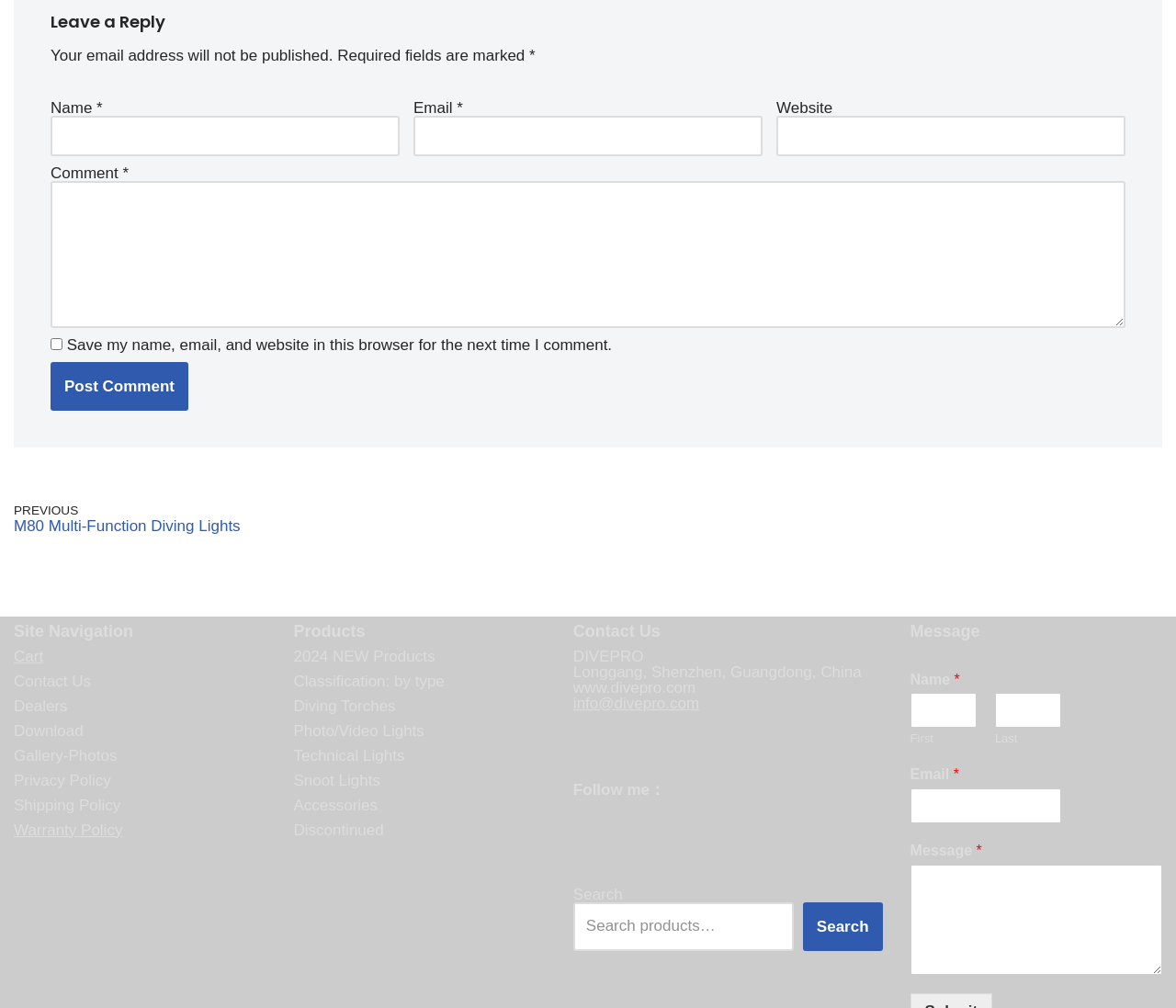Please identify the bounding box coordinates of the element I should click to complete this instruction: 'Visit the 'Great American Seafood Cook-Off Website''. The coordinates should be given as four float numbers between 0 and 1, like this: [left, top, right, bottom].

None